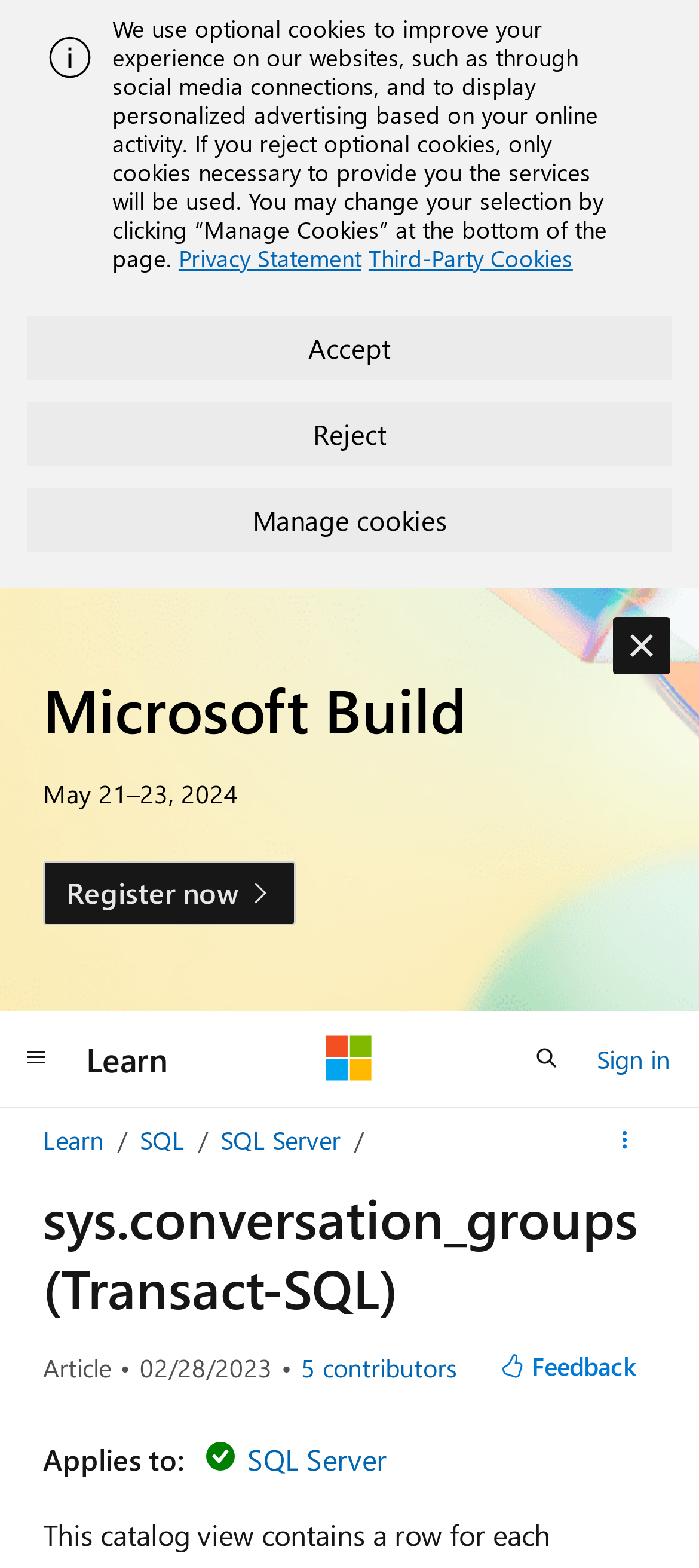Answer the question in a single word or phrase:
How many contributors are there for this article?

5